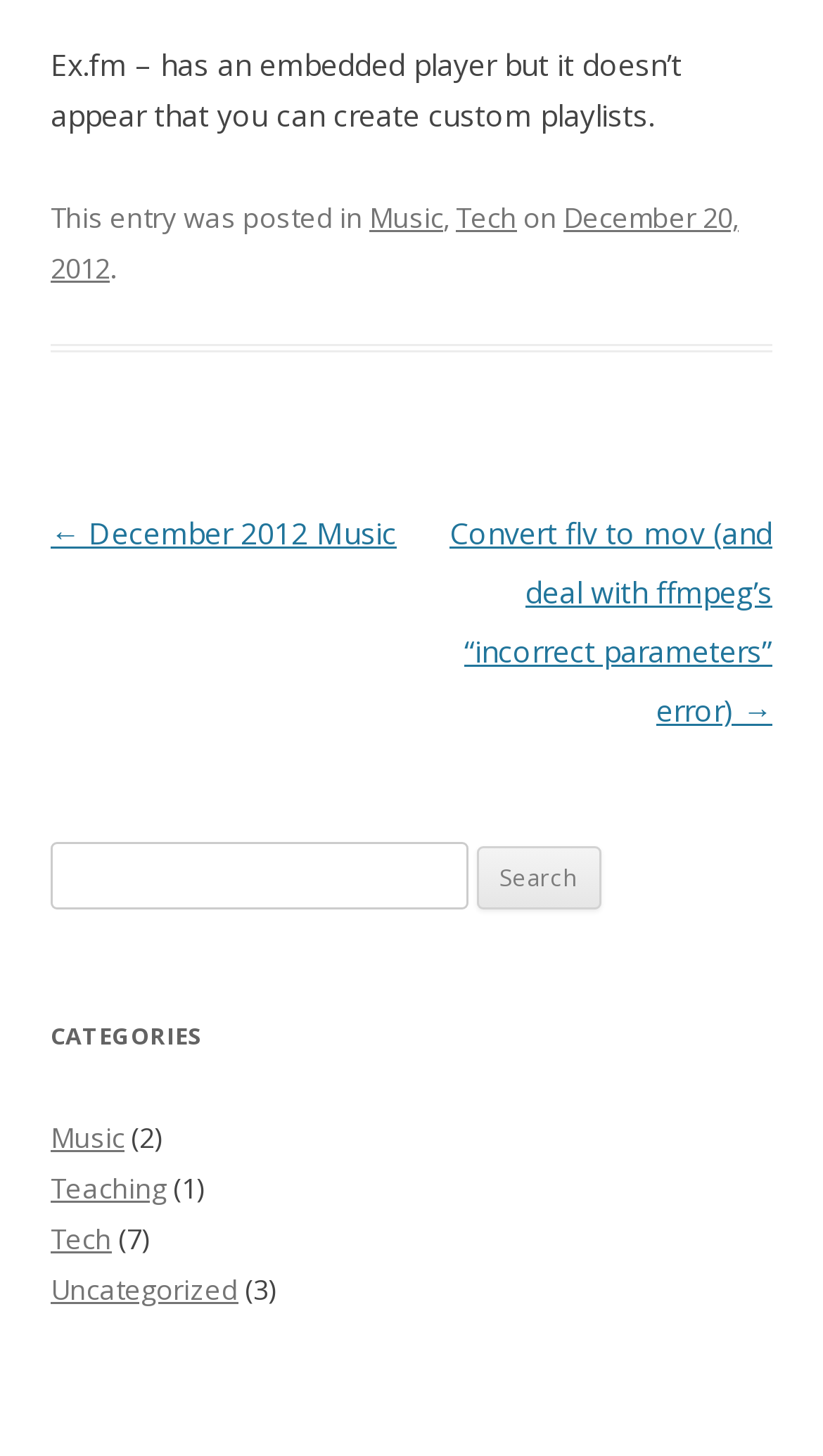Identify the bounding box coordinates for the region to click in order to carry out this instruction: "Search for something". Provide the coordinates using four float numbers between 0 and 1, formatted as [left, top, right, bottom].

[0.062, 0.578, 0.568, 0.624]